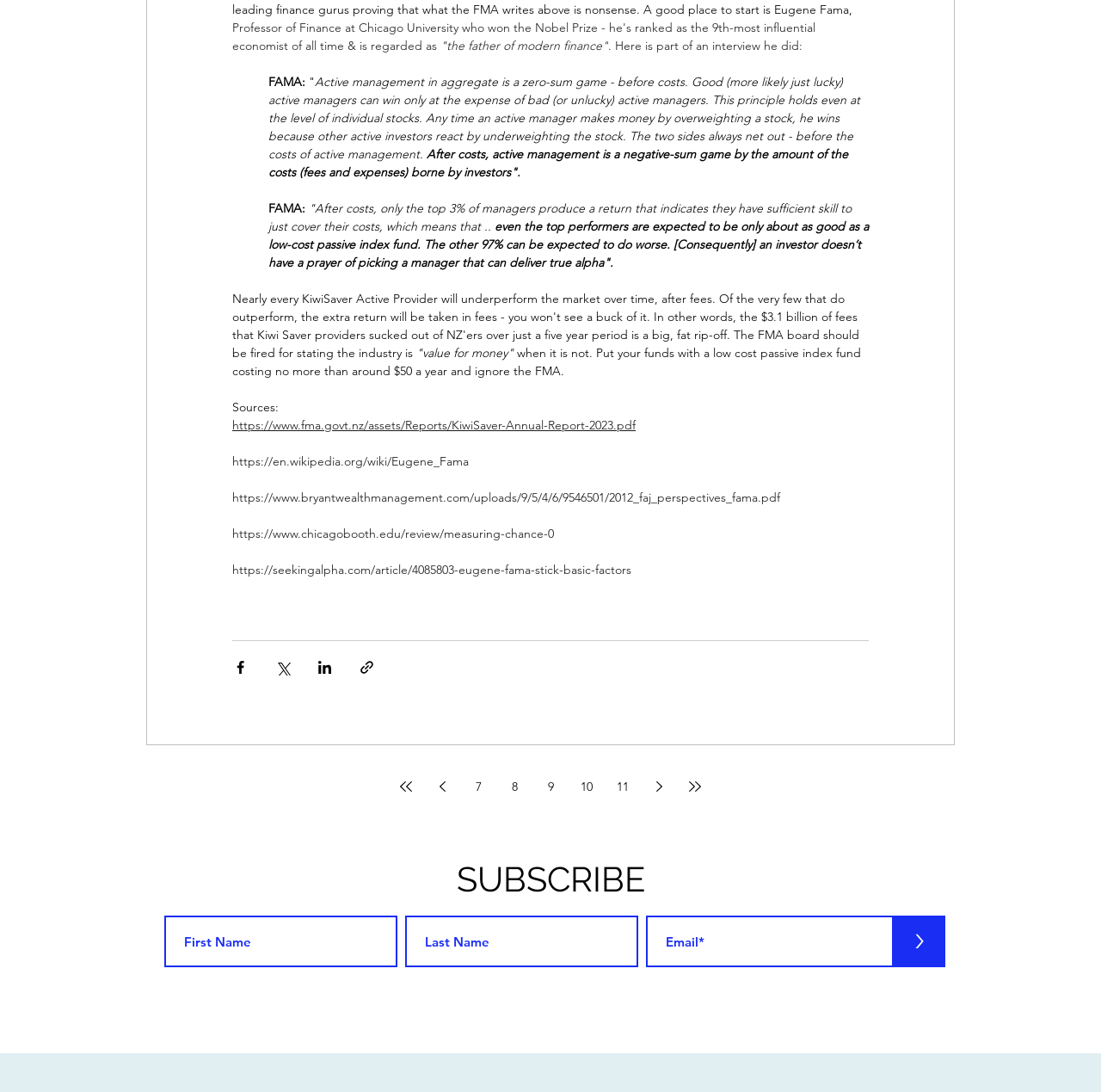Please locate the bounding box coordinates of the region I need to click to follow this instruction: "Go to the next page".

[0.584, 0.706, 0.612, 0.734]